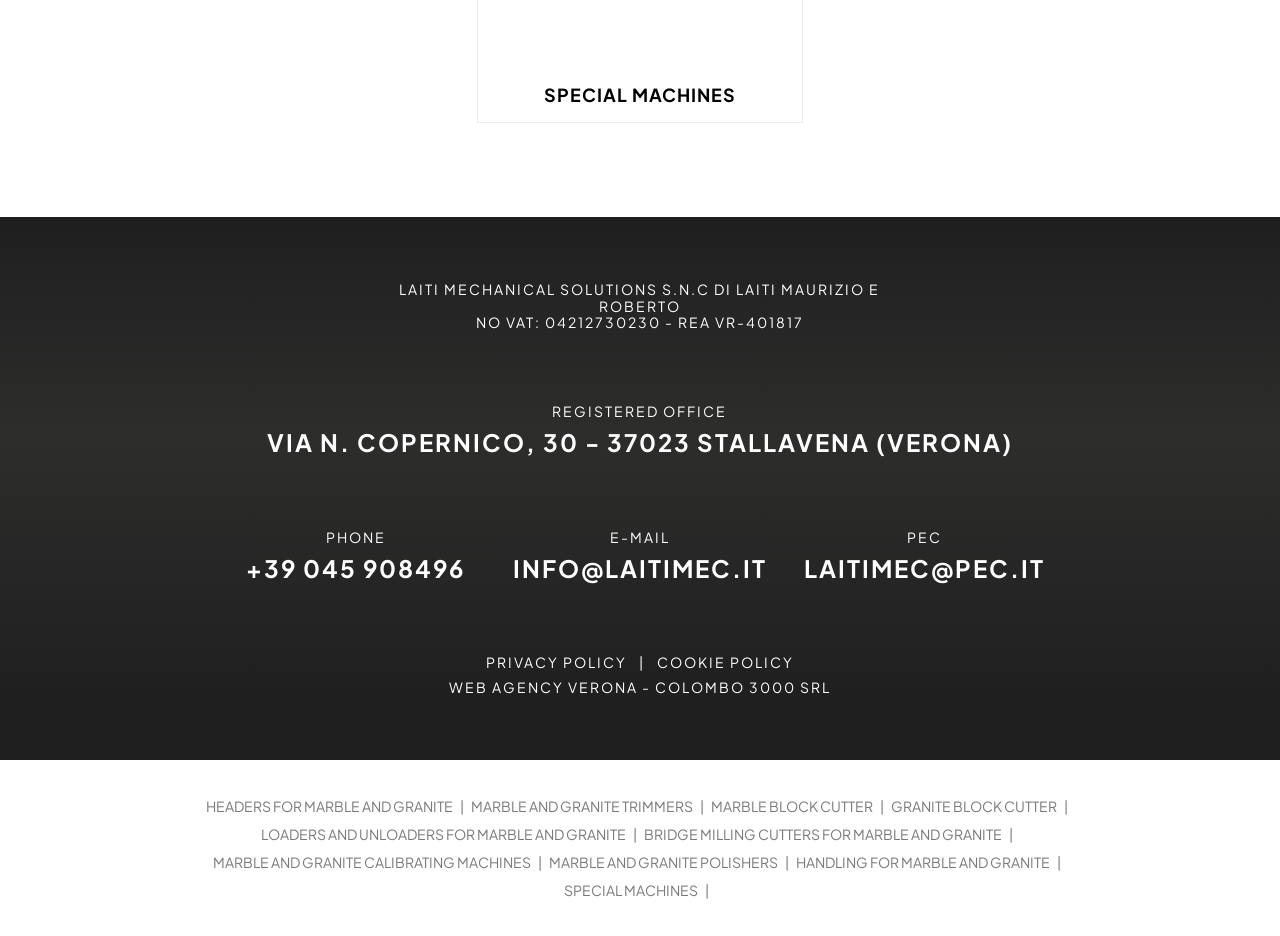Find the bounding box coordinates for the area that should be clicked to accomplish the instruction: "read the company's privacy policy".

[0.38, 0.698, 0.49, 0.717]